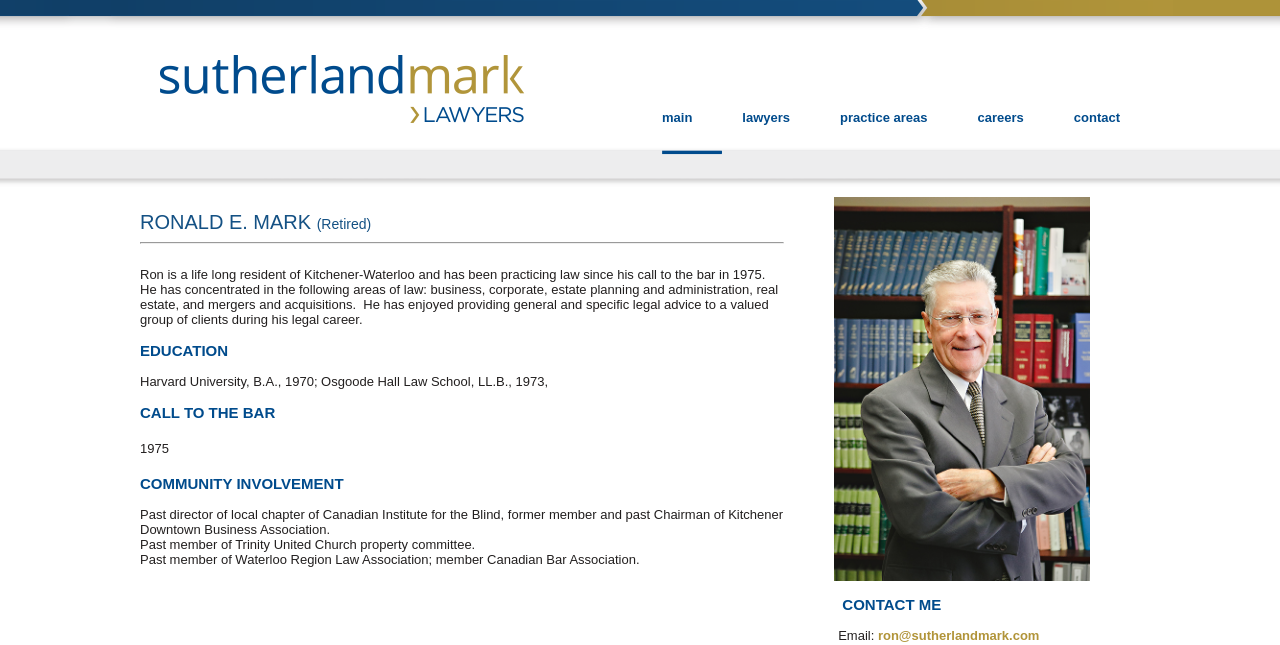Summarize the webpage comprehensively, mentioning all visible components.

The webpage is about Ronald E. Mark, a retired lawyer. At the top, there is a header section with a logo and a navigation menu containing links to "Home", "contact", "careers", "practice areas", "lawyers", and "main". 

Below the header, there is a section dedicated to Ronald E. Mark's profile. The section is divided into two columns. The left column contains a heading with Ronald E. Mark's name, followed by a brief description of his background, areas of practice, and community involvement. The text is organized into sections with headings such as "EDUCATION", "CALL TO THE BAR", and "COMMUNITY INVOLVEMENT". 

The right column is empty, with no content. At the bottom of the page, there is a "CONTACT ME" section with an email address "ron@sutherlandmark.com" as a link.